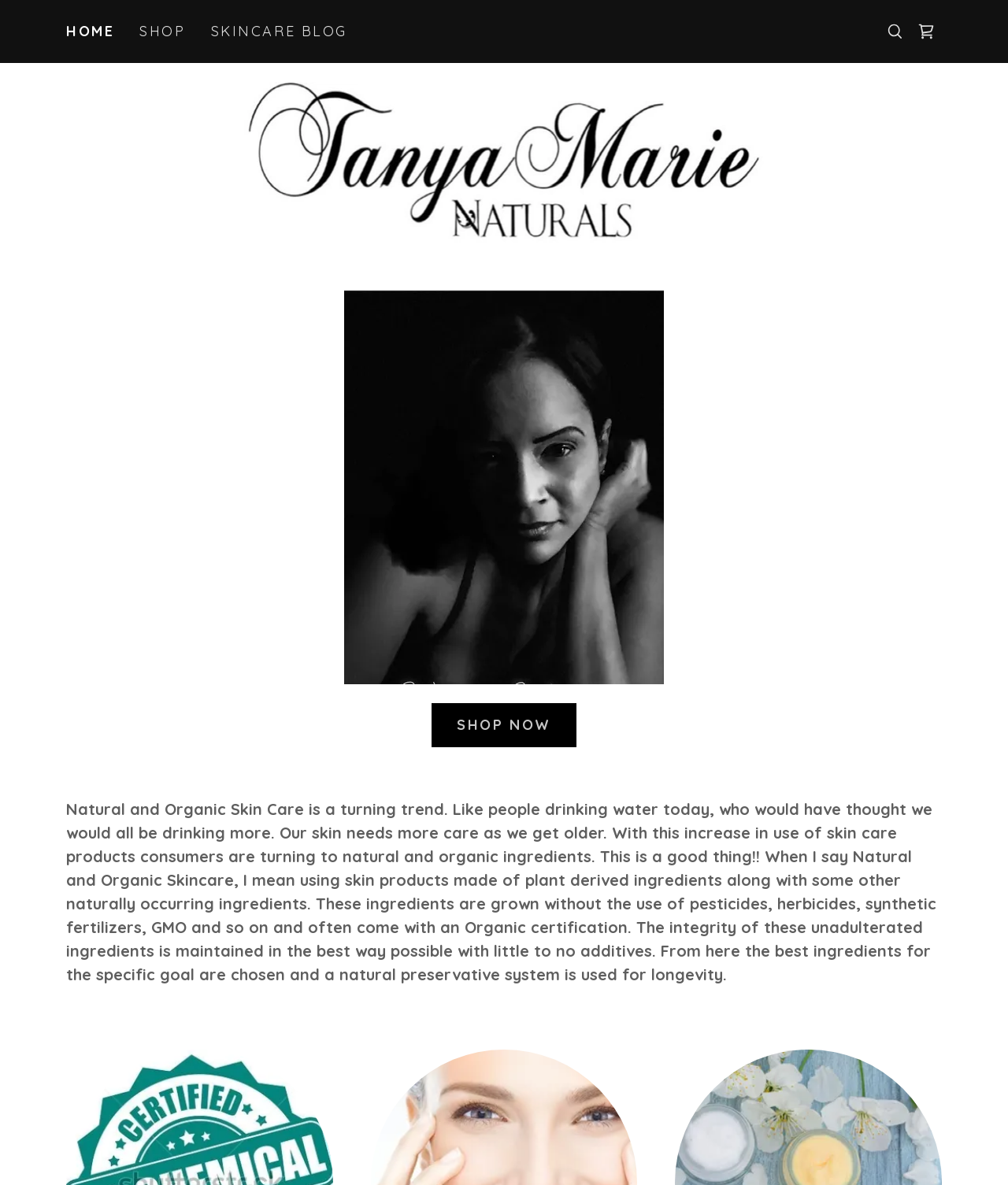Please find the top heading of the webpage and generate its text.

Committed to Quality